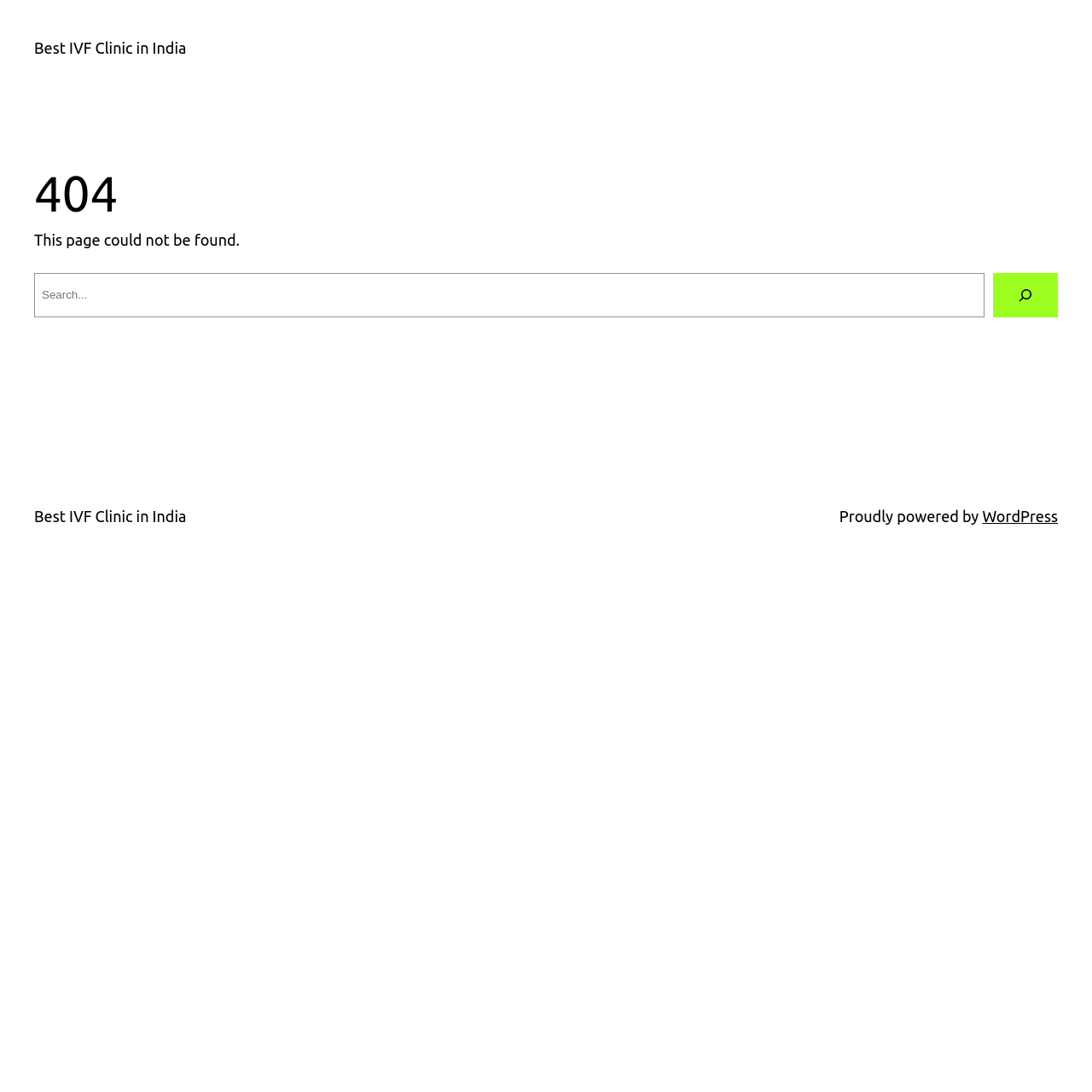From the given element description: "aria-label="Search"", find the bounding box for the UI element. Provide the coordinates as four float numbers between 0 and 1, in the order [left, top, right, bottom].

[0.909, 0.25, 0.969, 0.29]